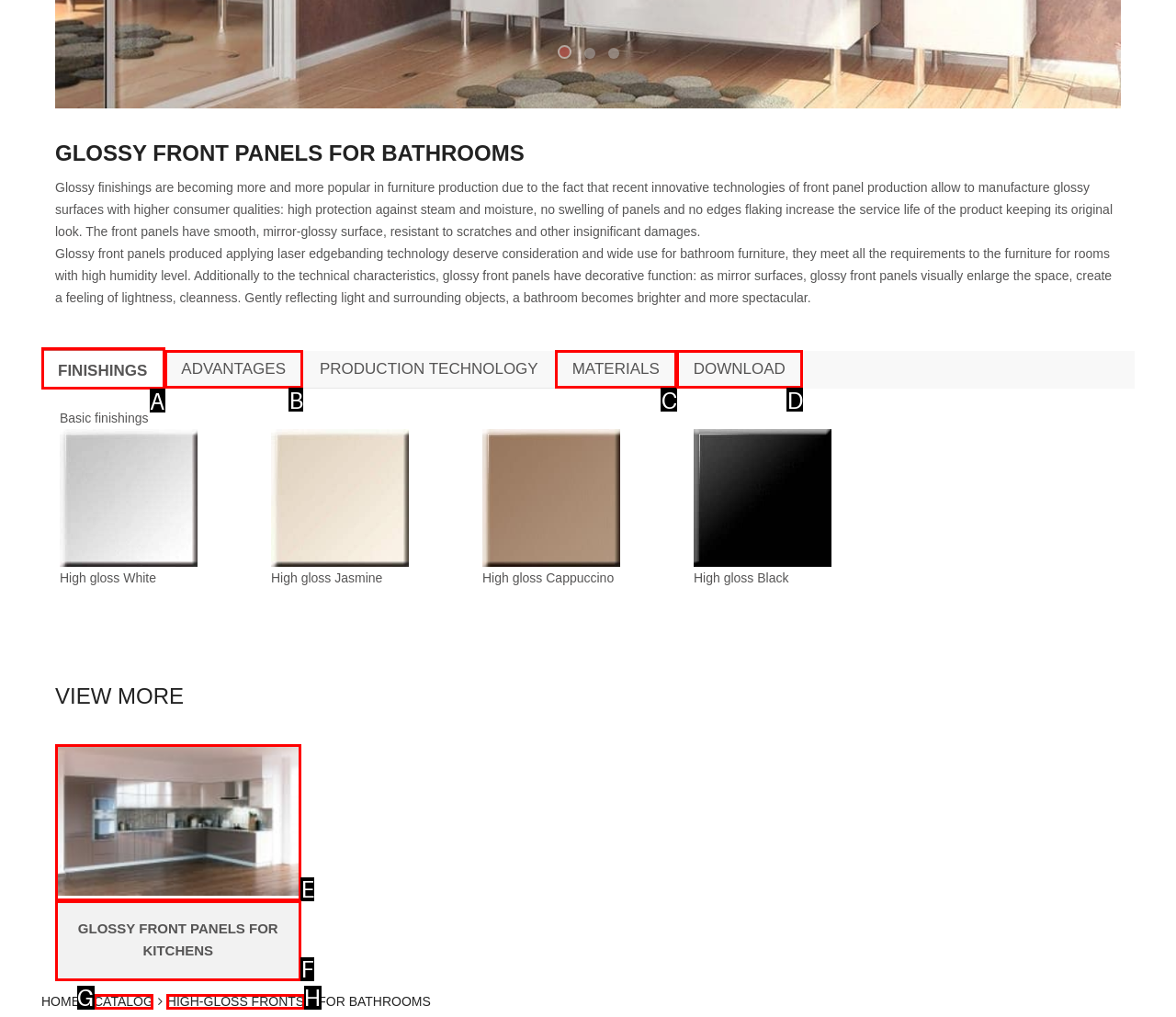Select the appropriate option that fits: GLOSSY FRONT PANELS FOR KITCHENS
Reply with the letter of the correct choice.

F